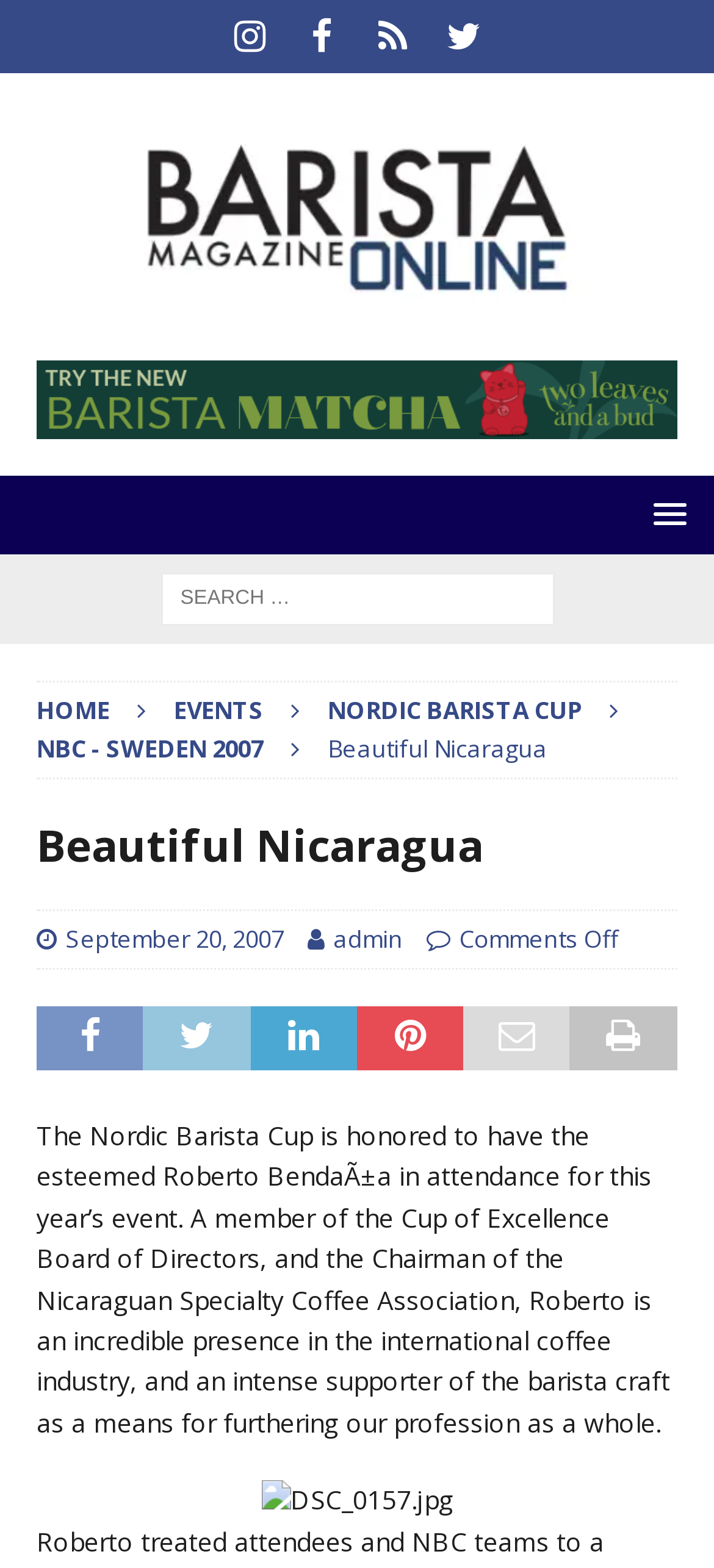Locate the bounding box coordinates of the clickable part needed for the task: "Check out the Nordic Barista Cup event".

[0.459, 0.442, 0.815, 0.463]